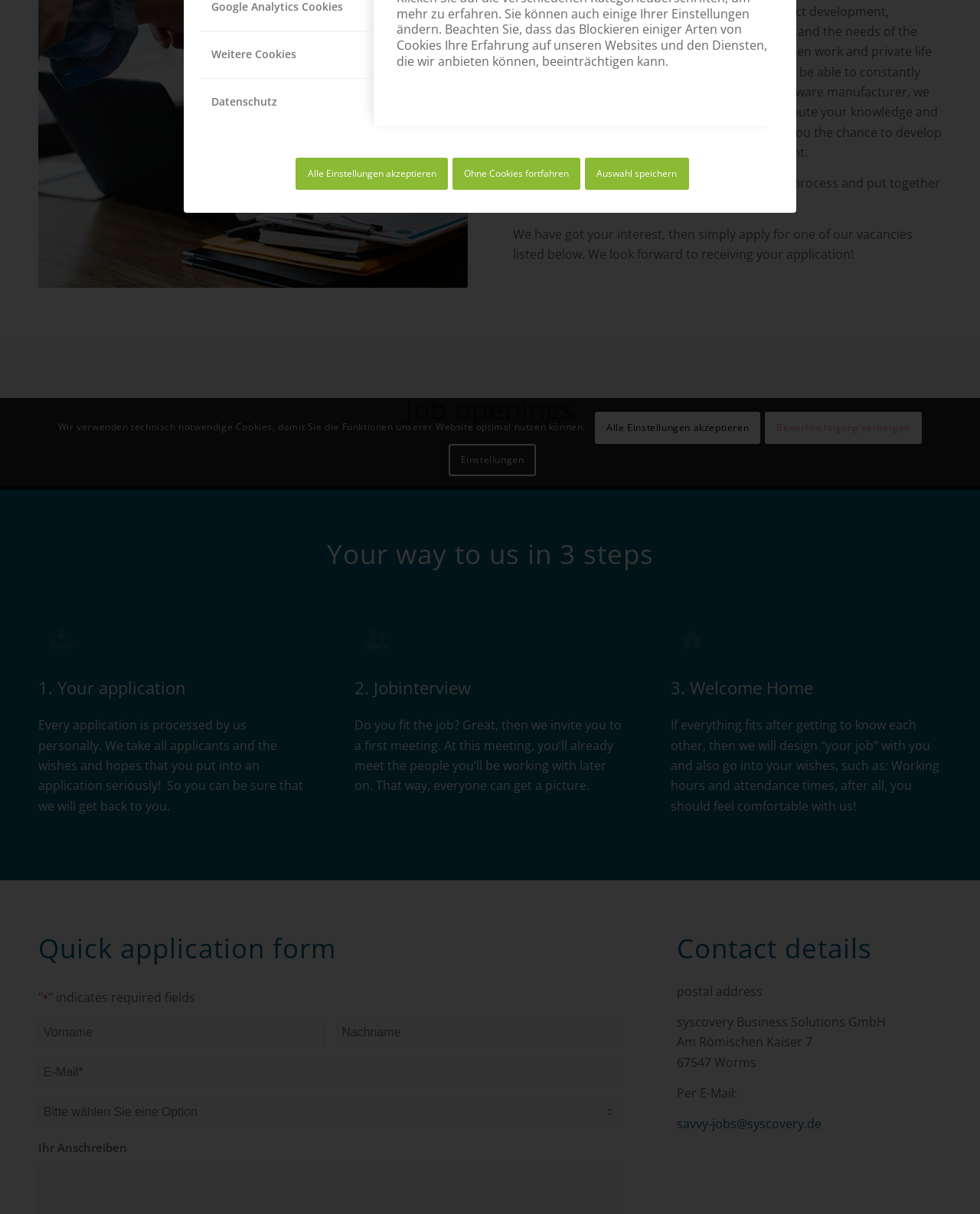Given the element description Technology, specify the bounding box coordinates of the corresponding UI element in the format (top-left x, top-left y, bottom-right x, bottom-right y). All values must be between 0 and 1.

None